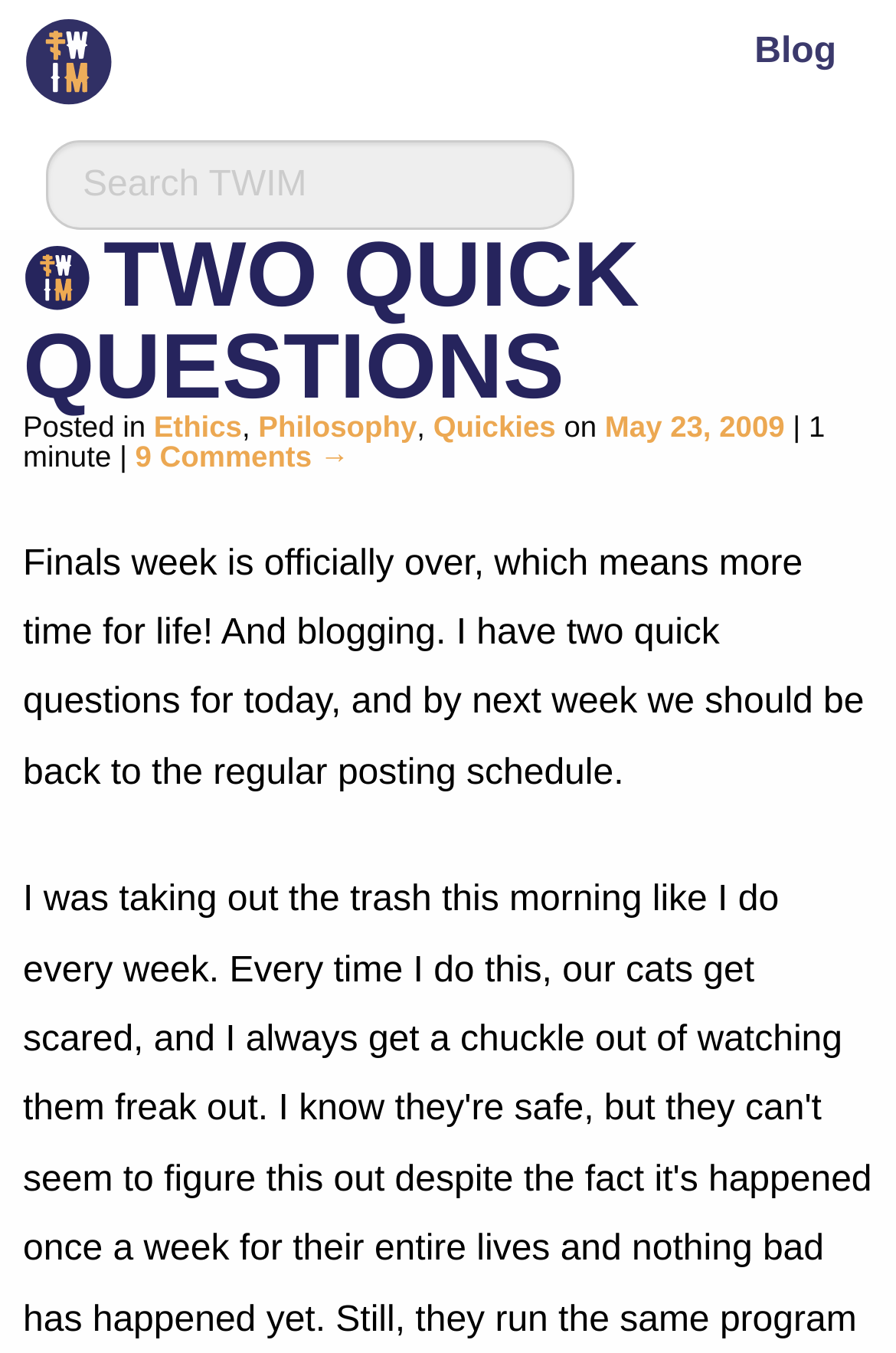What is the estimated reading time of the latest blog post?
Answer with a single word or phrase, using the screenshot for reference.

1 minute